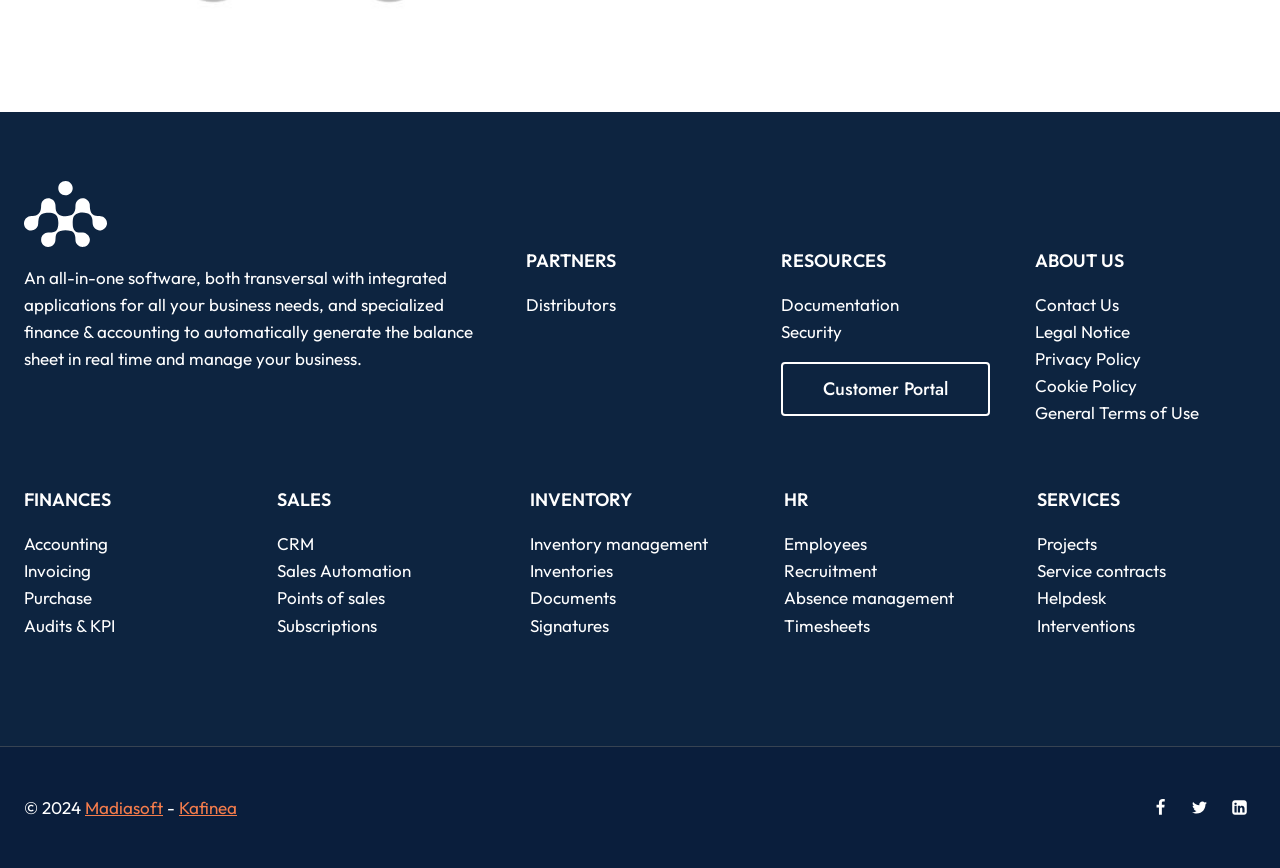What is the main purpose of this software?
Kindly give a detailed and elaborate answer to the question.

The software is an all-in-one solution that integrates various applications to cater to all business needs, including finance and accounting, which can automatically generate a balance sheet in real-time and manage business operations.